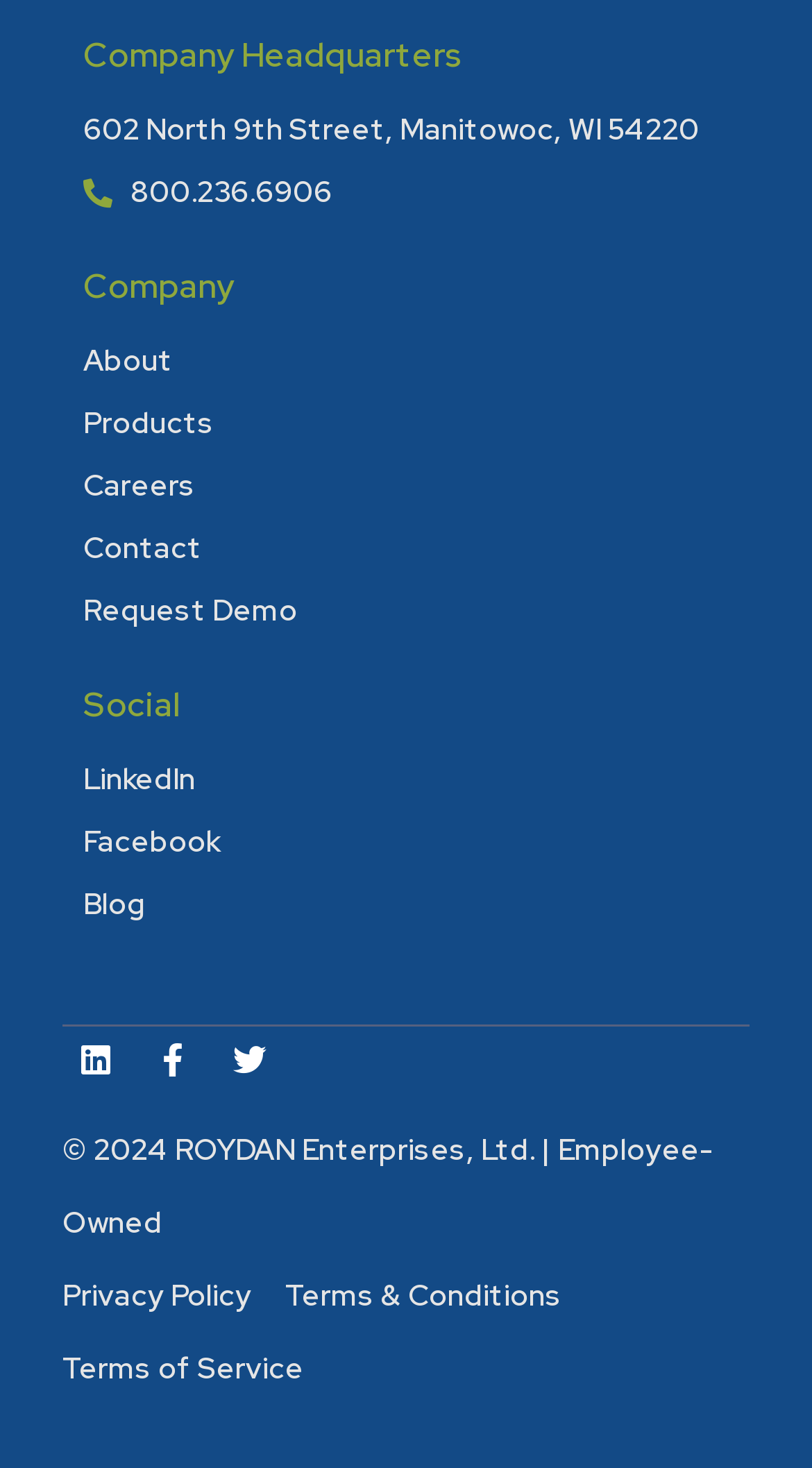Please identify the bounding box coordinates of the element on the webpage that should be clicked to follow this instruction: "View company headquarters information". The bounding box coordinates should be given as four float numbers between 0 and 1, formatted as [left, top, right, bottom].

[0.103, 0.027, 0.897, 0.05]